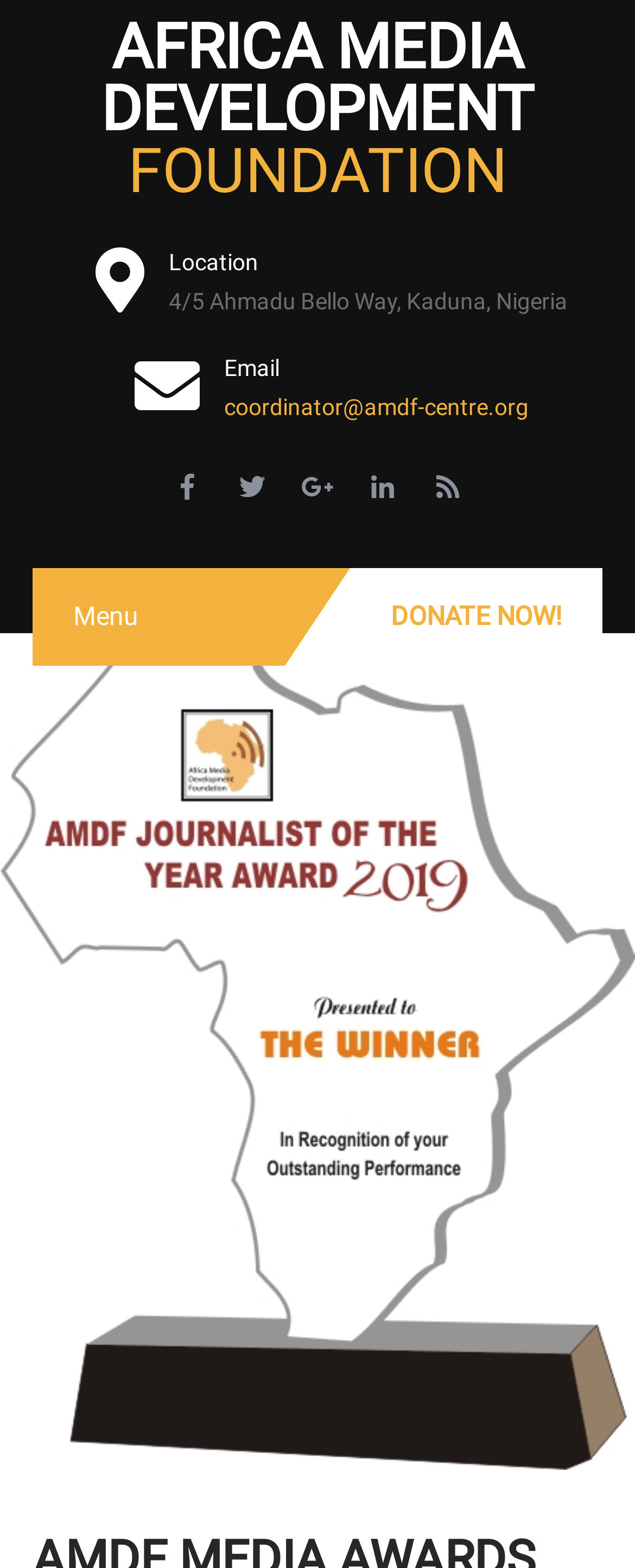Carefully observe the image and respond to the question with a detailed answer:
What is the call-to-action button on the webpage?

I found the call-to-action button by looking at the link element with the text 'DONATE NOW!' which is likely to be a prominent button on the webpage.